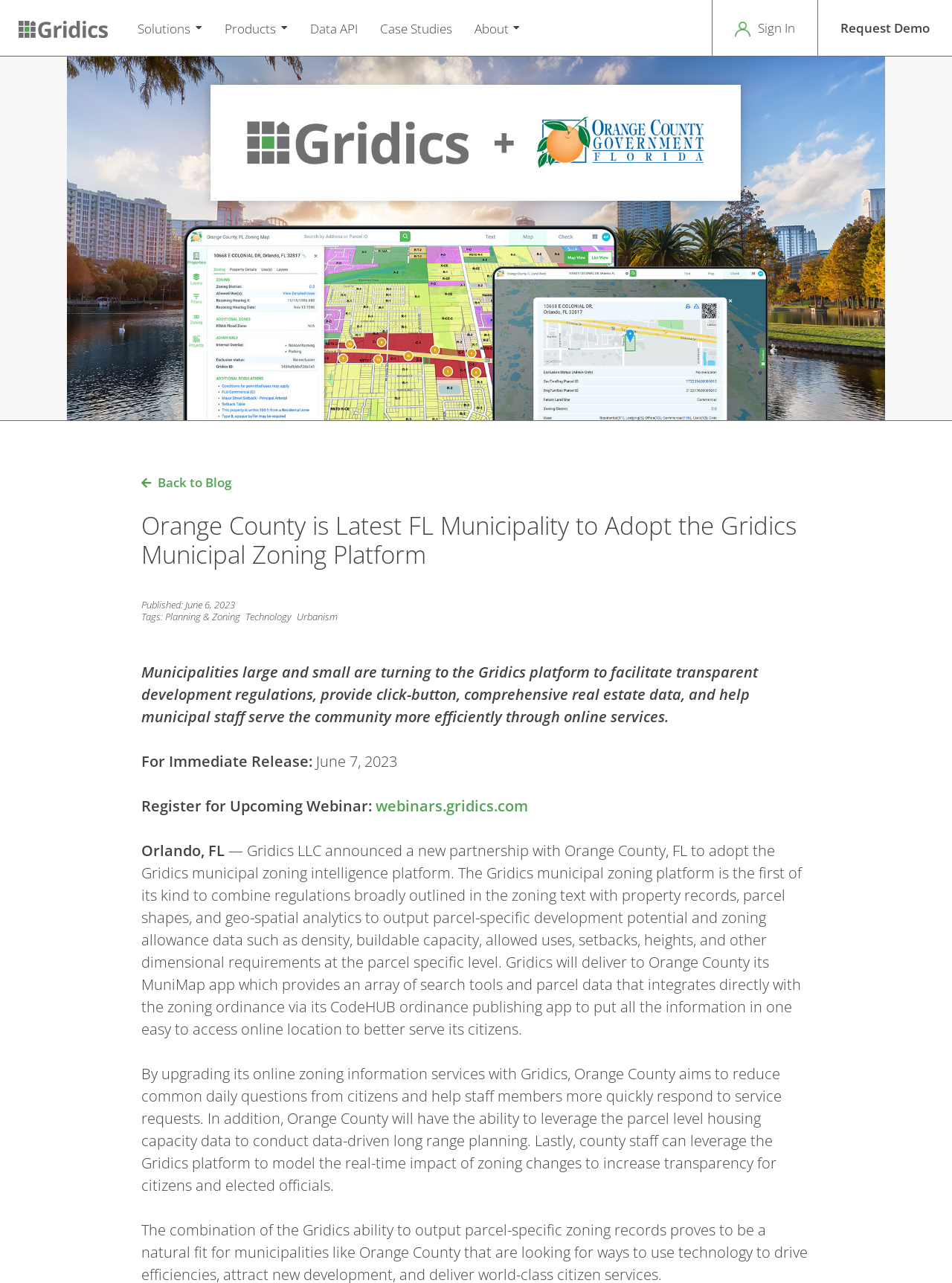Provide a brief response to the question using a single word or phrase: 
What is the date of the press release?

June 7, 2023